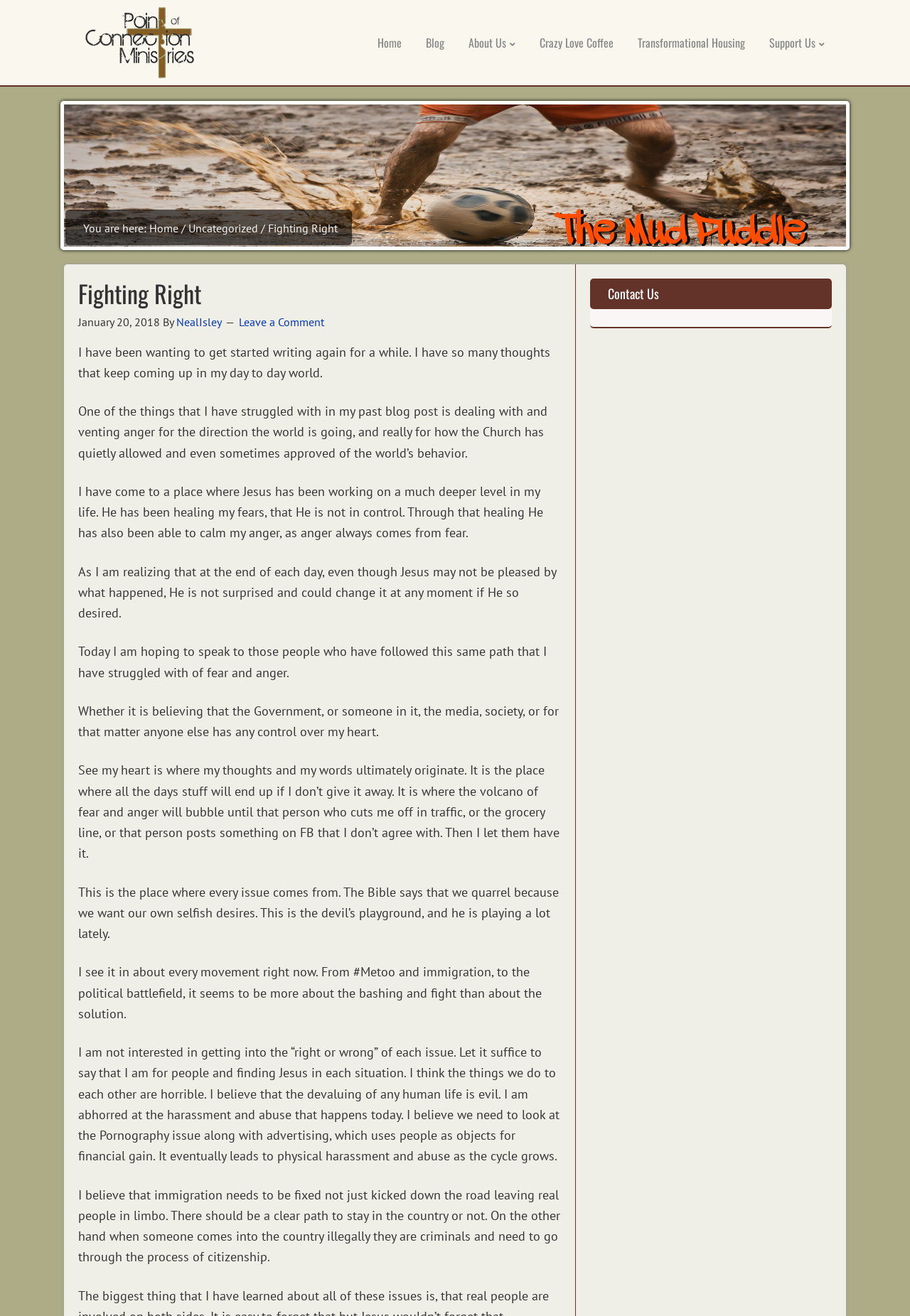Pinpoint the bounding box coordinates of the area that must be clicked to complete this instruction: "Click on the 'Contact Us' heading".

[0.648, 0.212, 0.914, 0.235]